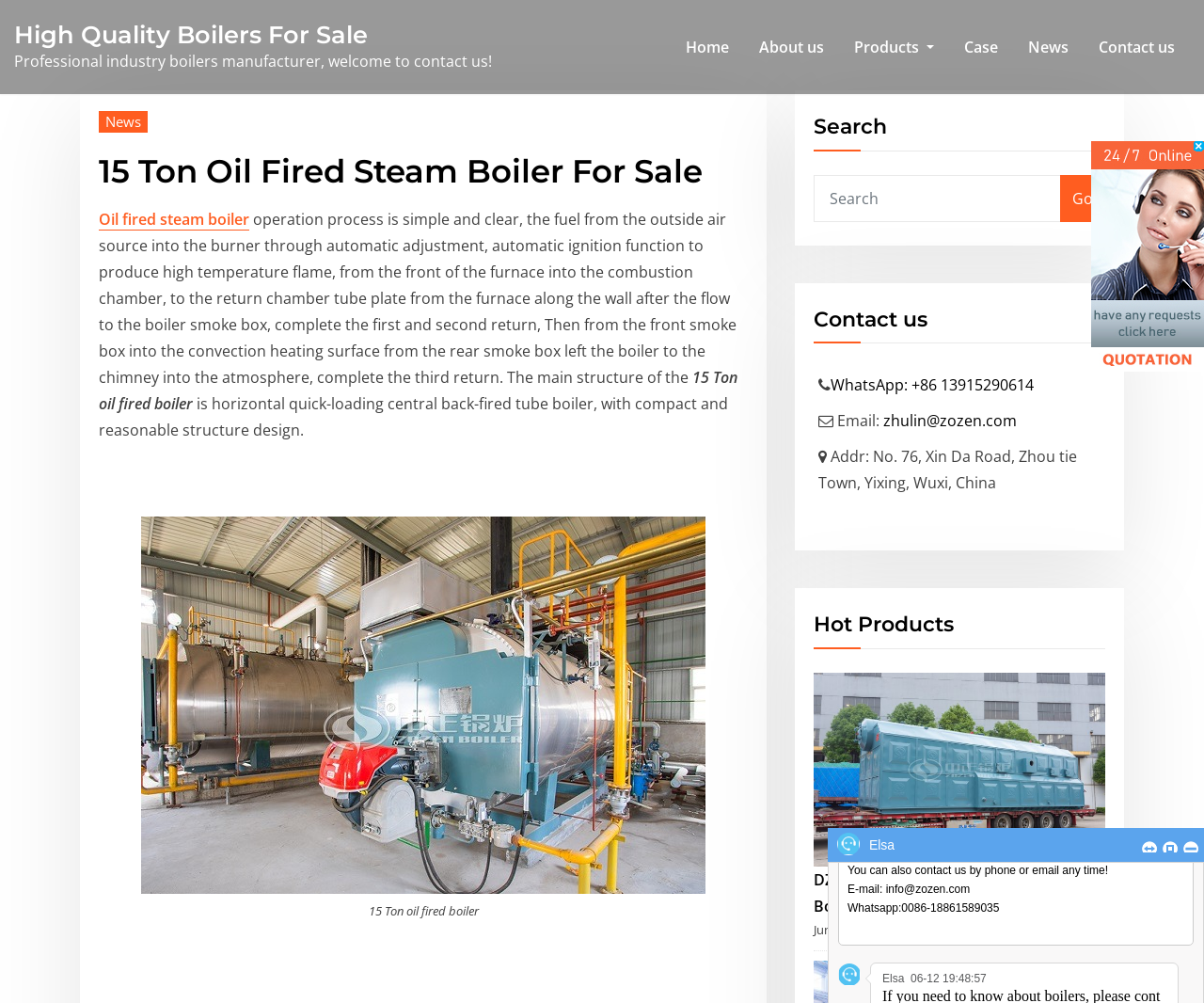How can I contact the manufacturer?
Look at the image and answer the question with a single word or phrase.

Through WhatsApp, email, or address